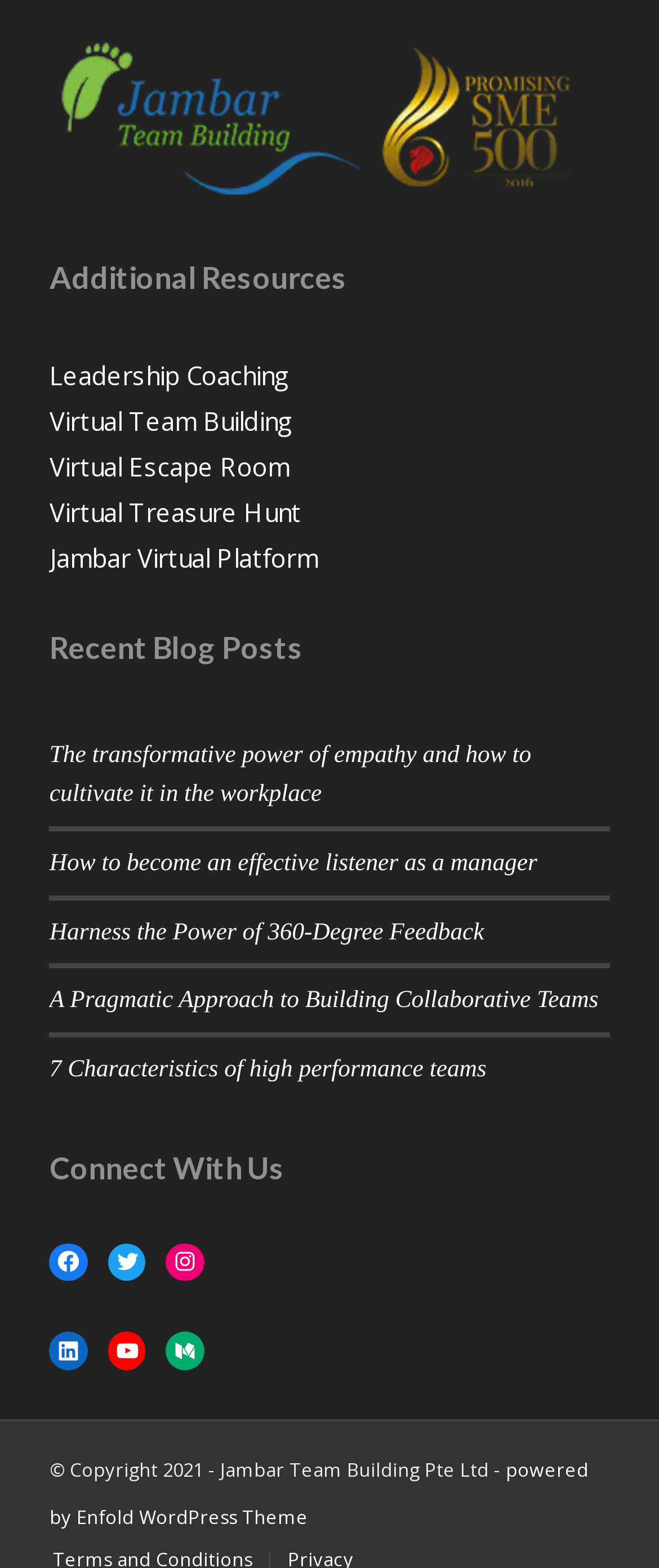Please provide a one-word or short phrase answer to the question:
How many blog posts are listed on the webpage?

6